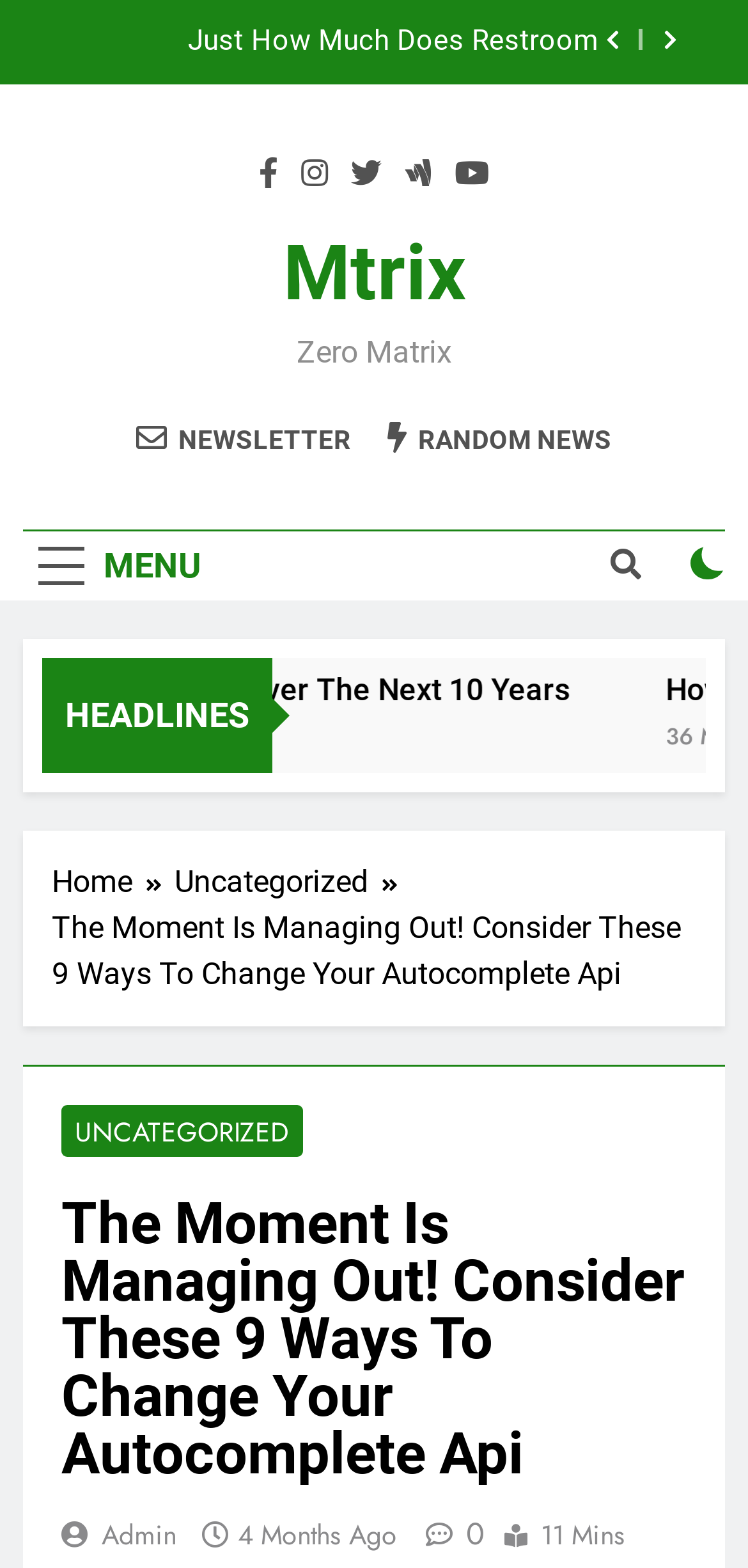Offer a thorough description of the webpage.

This webpage appears to be a blog or news article page. At the top, there is a button with a hamburger icon and a button with a search icon, positioned on the right side of the page. Below these buttons, there is a list item with a link to an article titled "9 Online Games Errors That Are Going To Price You $1m Over The Next 10 Years".

On the left side of the page, there are several social media links, including Facebook, Twitter, and LinkedIn, represented by their respective icons. Below these links, there is a link to a newsletter and a link to random news.

The main content of the page is divided into two sections. The first section has a heading "HEADLINES" and contains a link to an article with a timestamp "36 Mins Ago". The second section has a navigation menu with breadcrumbs, showing the path "Home > Uncategorized". Below the breadcrumbs, there is a static text with the title of the current article, "The Moment Is Managing Out! Consider These 9 Ways To Change Your Autocomplete Api".

The article title is followed by a header section with links to categories, including "UNCATEGORIZED", and a heading with the same title as the article. There are also links to the author "Admin" and a timestamp "4 Months Ago". Additionally, there is a link with a clock icon and a static text with a timestamp "11 Mins".